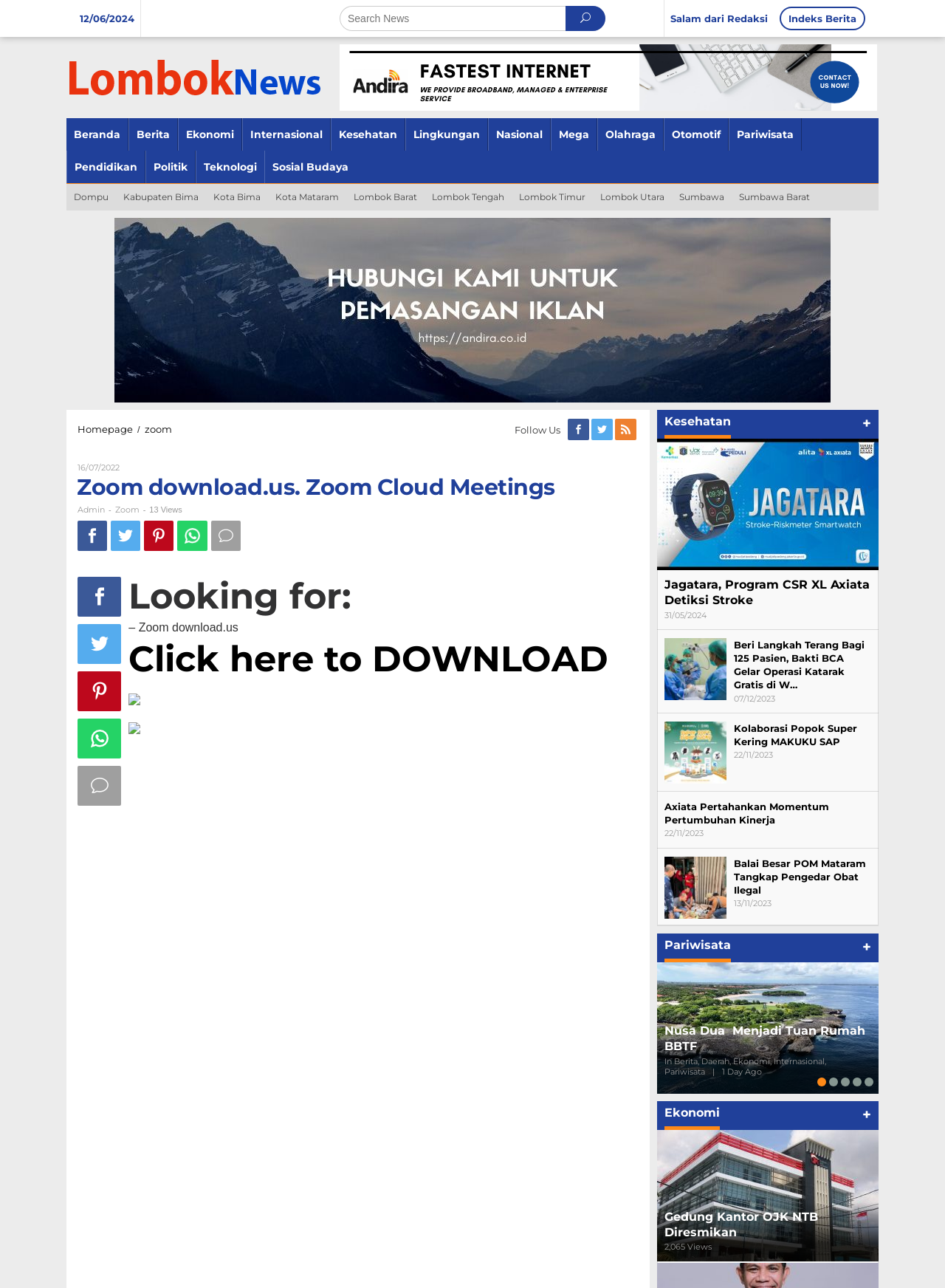Determine the bounding box coordinates of the element's region needed to click to follow the instruction: "Download Zoom". Provide these coordinates as four float numbers between 0 and 1, formatted as [left, top, right, bottom].

[0.136, 0.513, 0.644, 0.523]